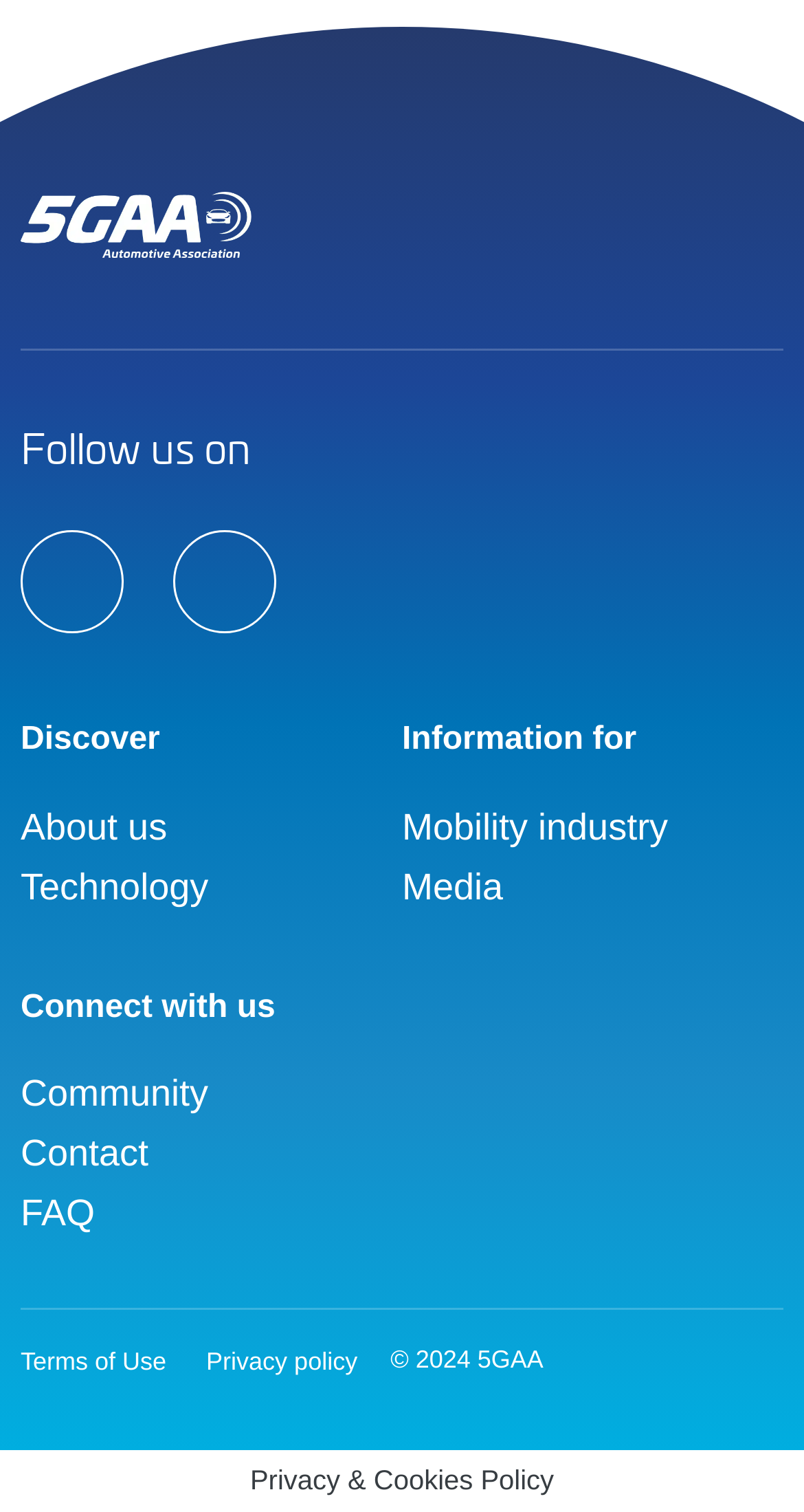Can you find the bounding box coordinates for the element that needs to be clicked to execute this instruction: "Contact 5GAA"? The coordinates should be given as four float numbers between 0 and 1, i.e., [left, top, right, bottom].

[0.026, 0.743, 0.185, 0.783]